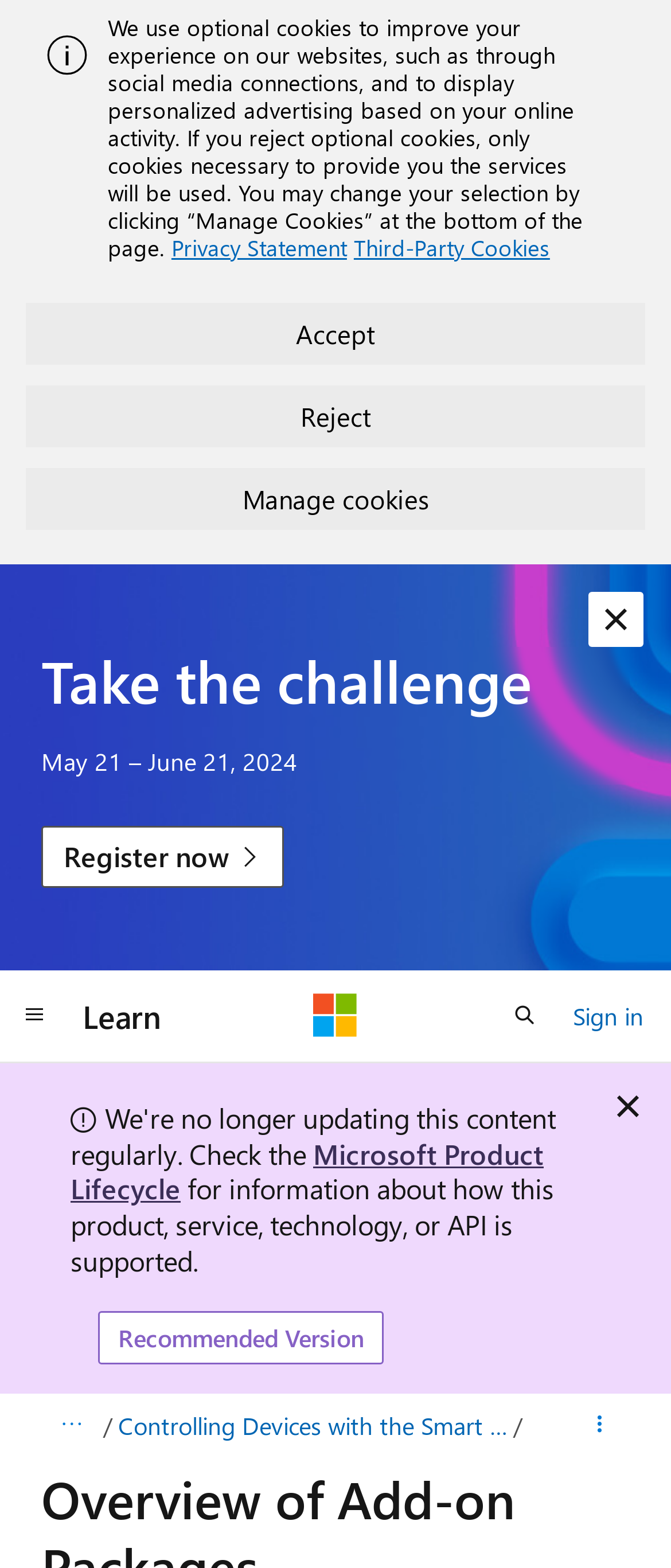Provide a brief response to the question using a single word or phrase: 
What is the name of the API mentioned on the webpage?

Smart Device Connectivity API